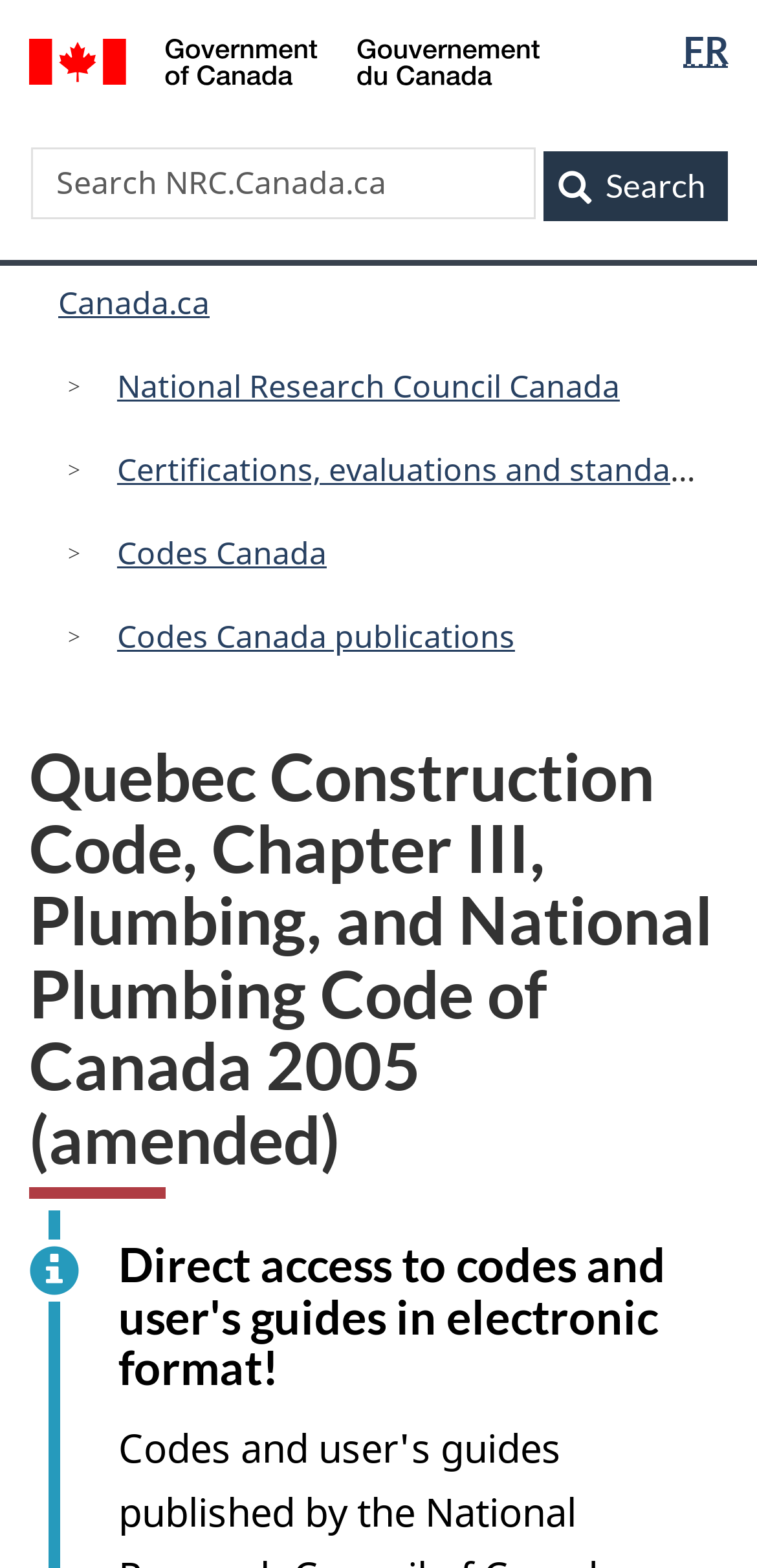Please find the bounding box coordinates of the element that needs to be clicked to perform the following instruction: "Go to National Research Council Canada". The bounding box coordinates should be four float numbers between 0 and 1, represented as [left, top, right, bottom].

[0.129, 0.226, 0.844, 0.266]